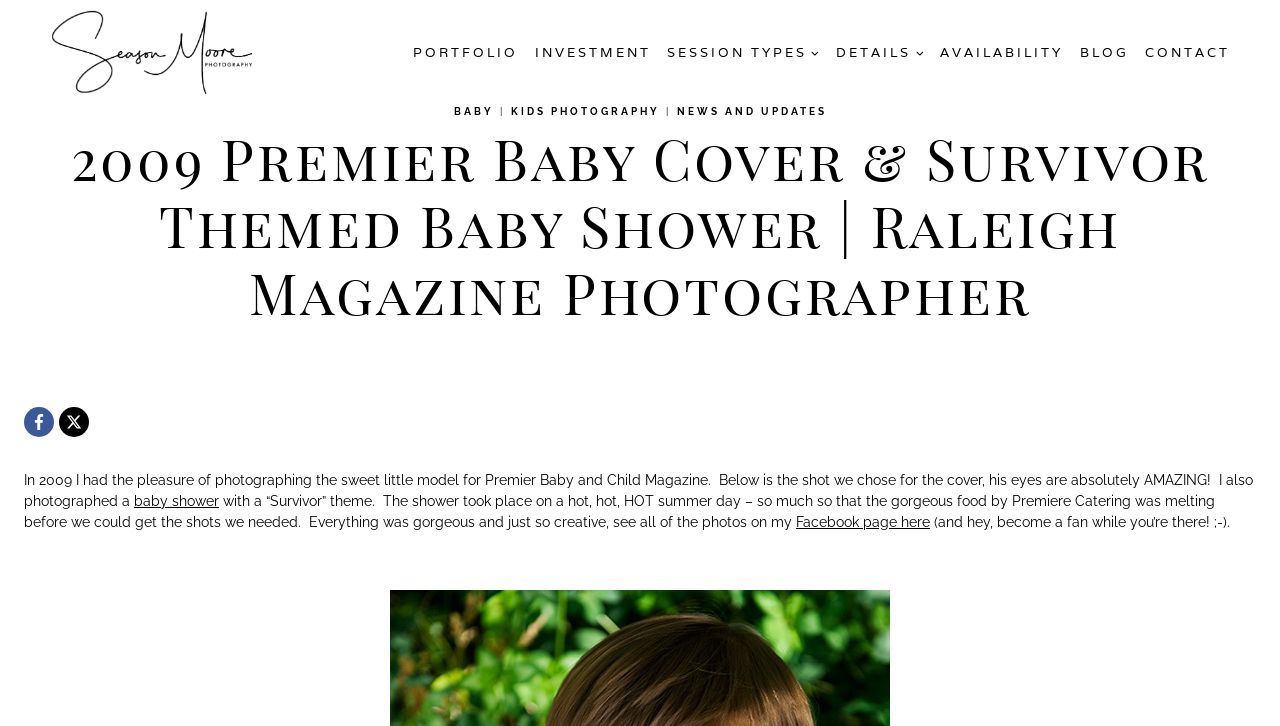Please locate the bounding box coordinates of the element that needs to be clicked to achieve the following instruction: "View the 'baby shower' link". The coordinates should be four float numbers between 0 and 1, i.e., [left, top, right, bottom].

[0.105, 0.679, 0.171, 0.701]